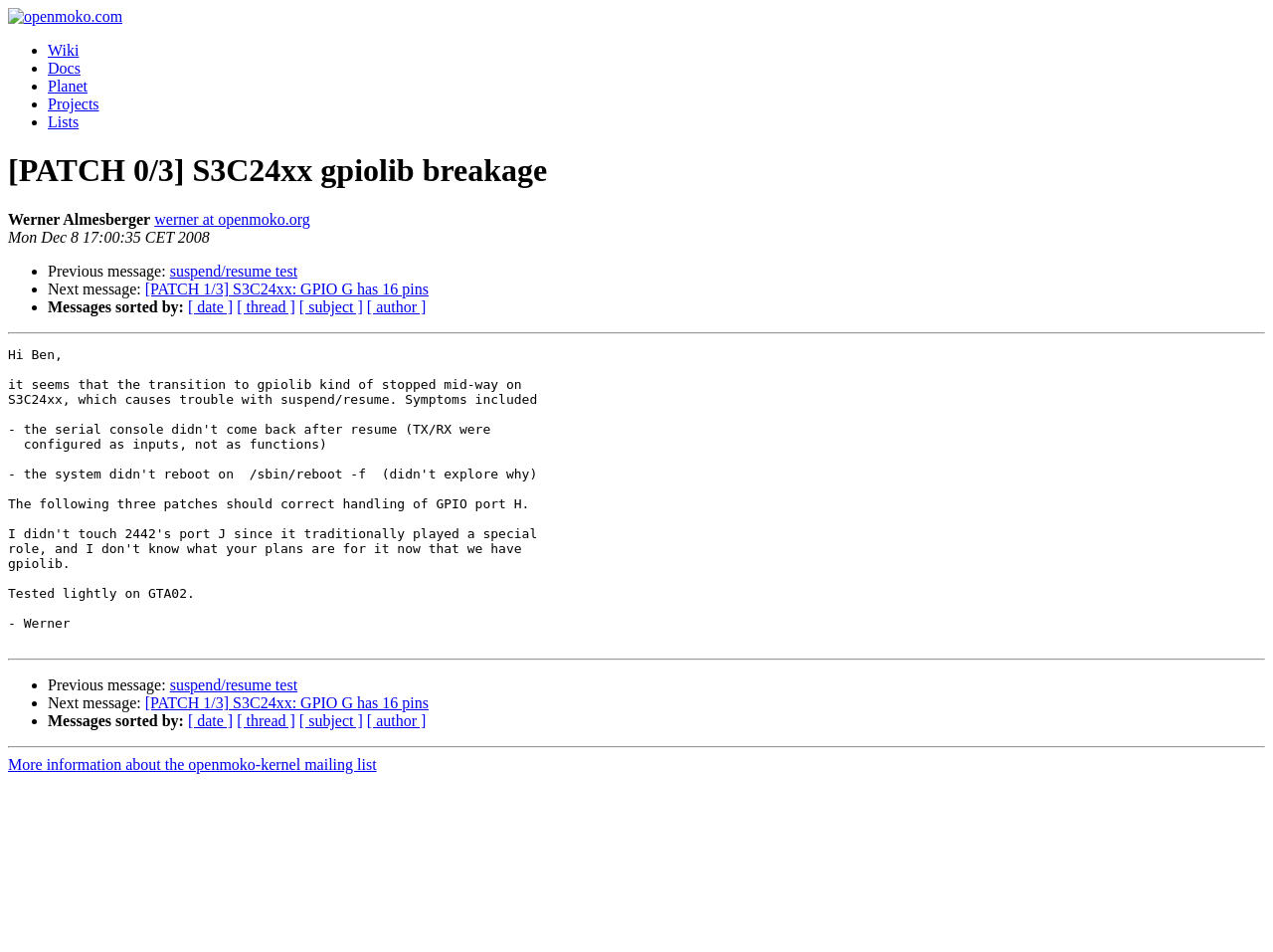What are the options to sort messages by?
Provide a one-word or short-phrase answer based on the image.

date, thread, subject, author